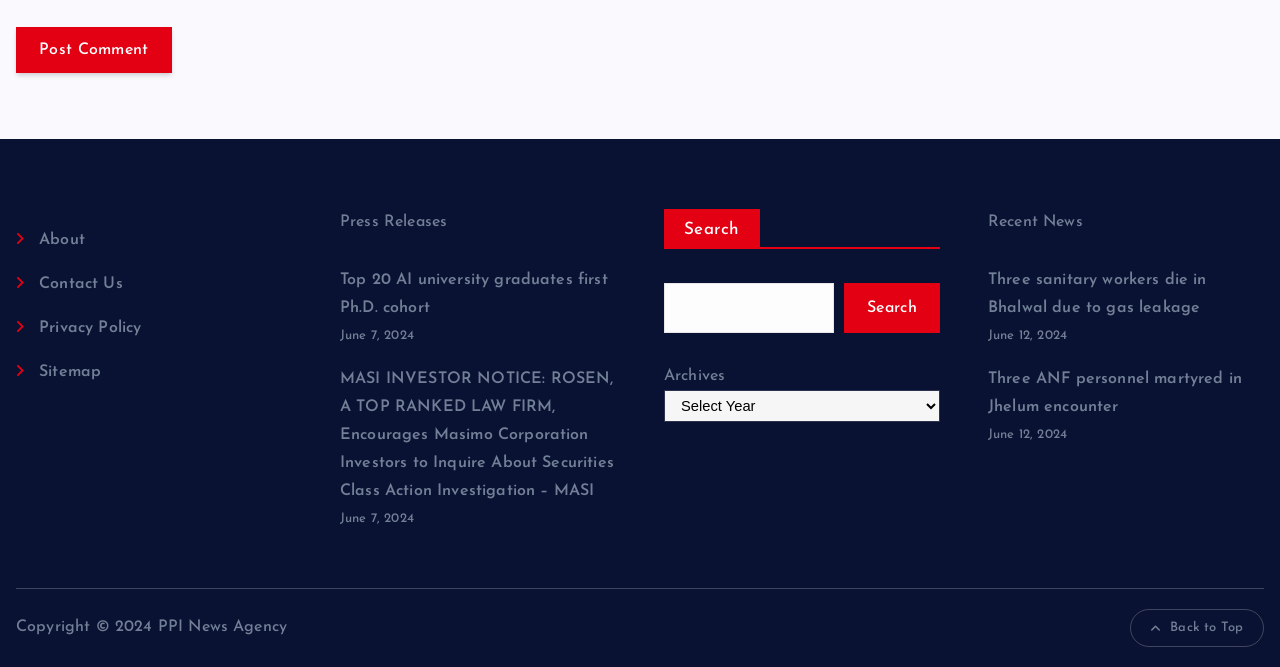Identify the bounding box coordinates for the region to click in order to carry out this instruction: "View the Photo Gallery". Provide the coordinates using four float numbers between 0 and 1, formatted as [left, top, right, bottom].

None